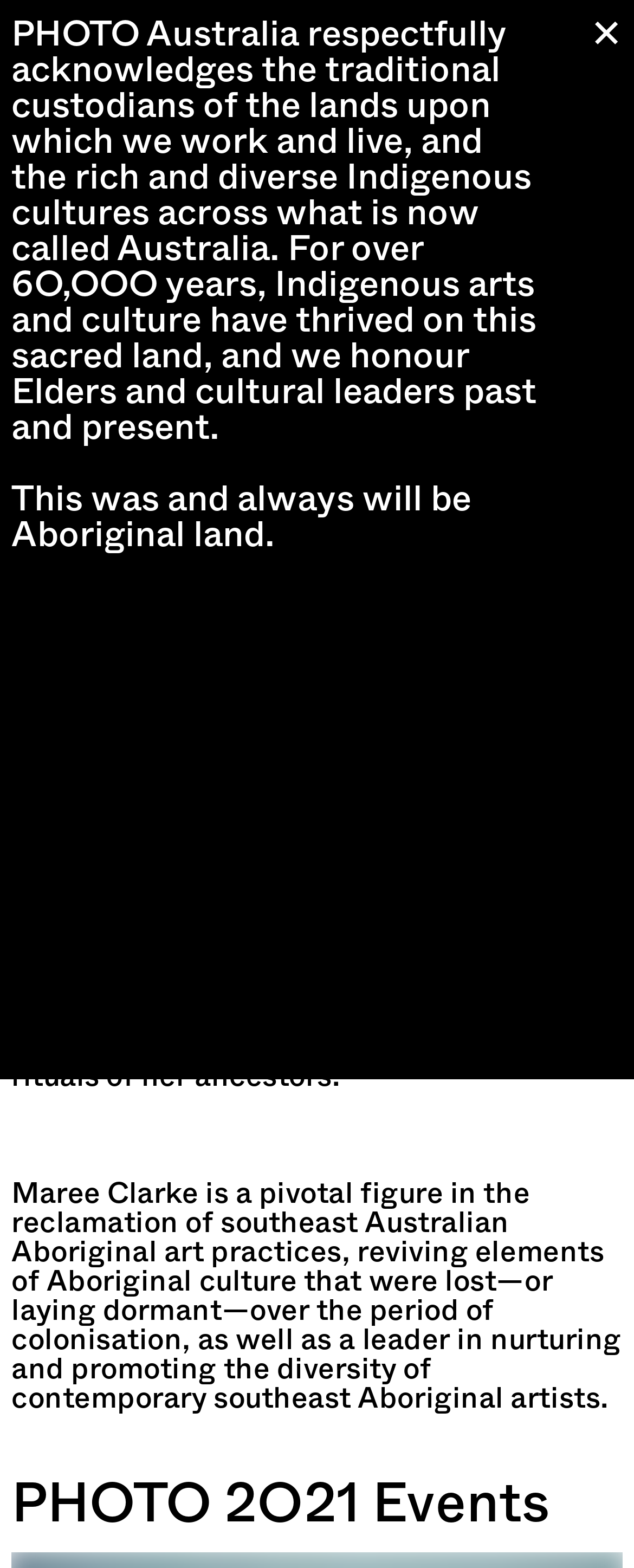Reply to the question with a single word or phrase:
What event is mentioned on the webpage?

PHOTO 2021 Events